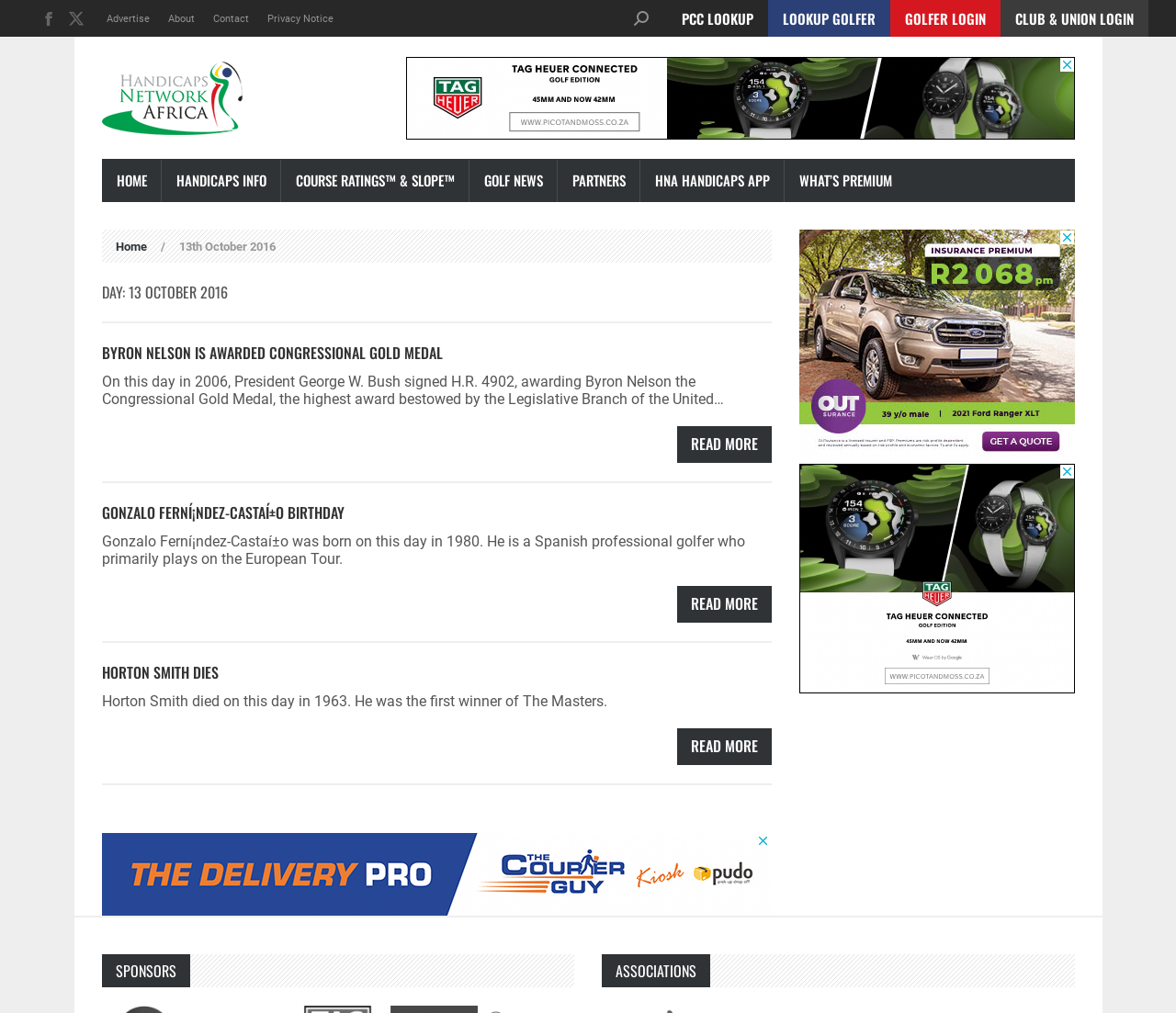What is the name of the first winner of The Masters who died on this day?
Provide an in-depth and detailed answer to the question.

The article mentions that 'Horton Smith died on this day in 1963. He was the first winner of The Masters'.